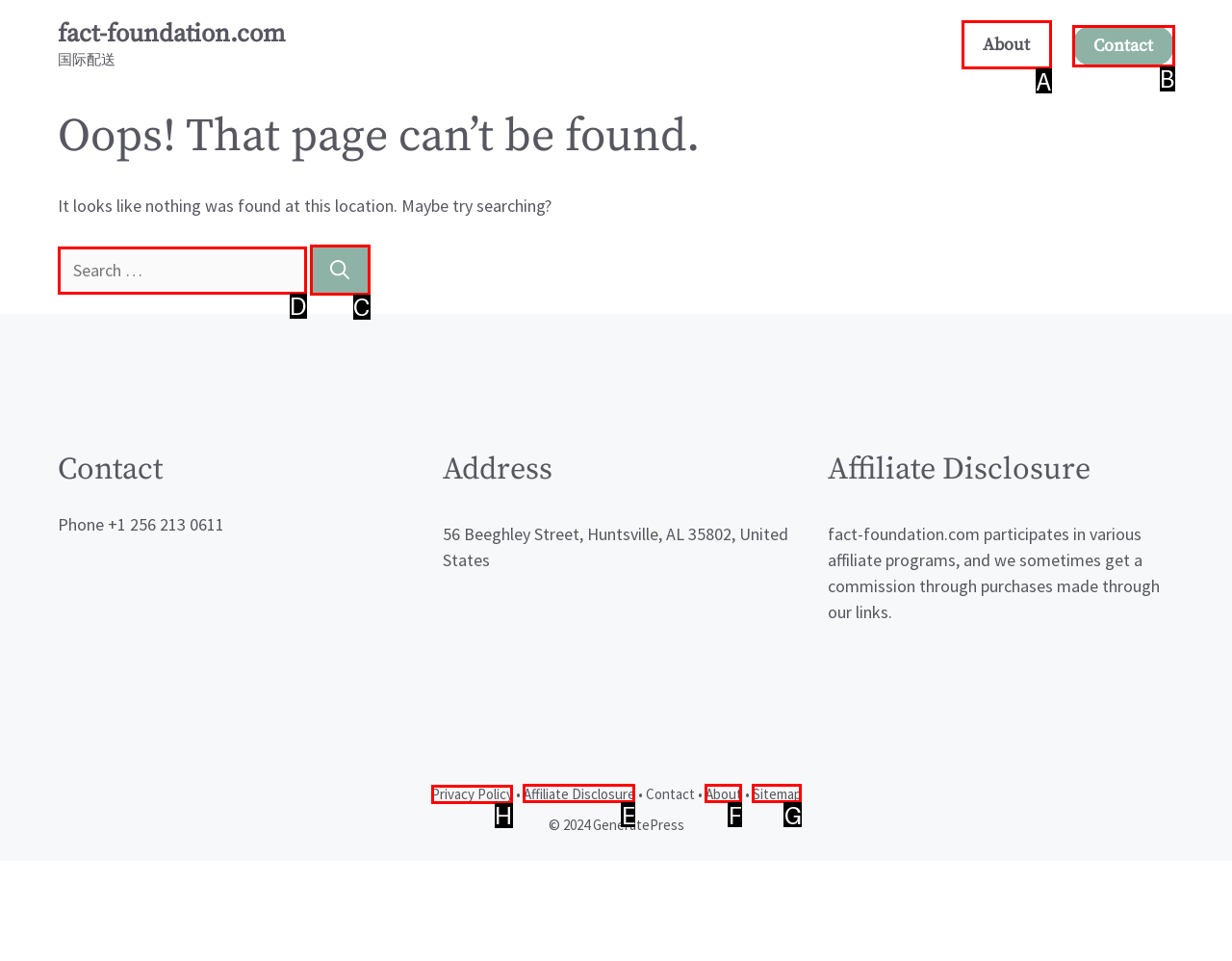Which lettered option should be clicked to perform the following task: visit Instagram
Respond with the letter of the appropriate option.

None